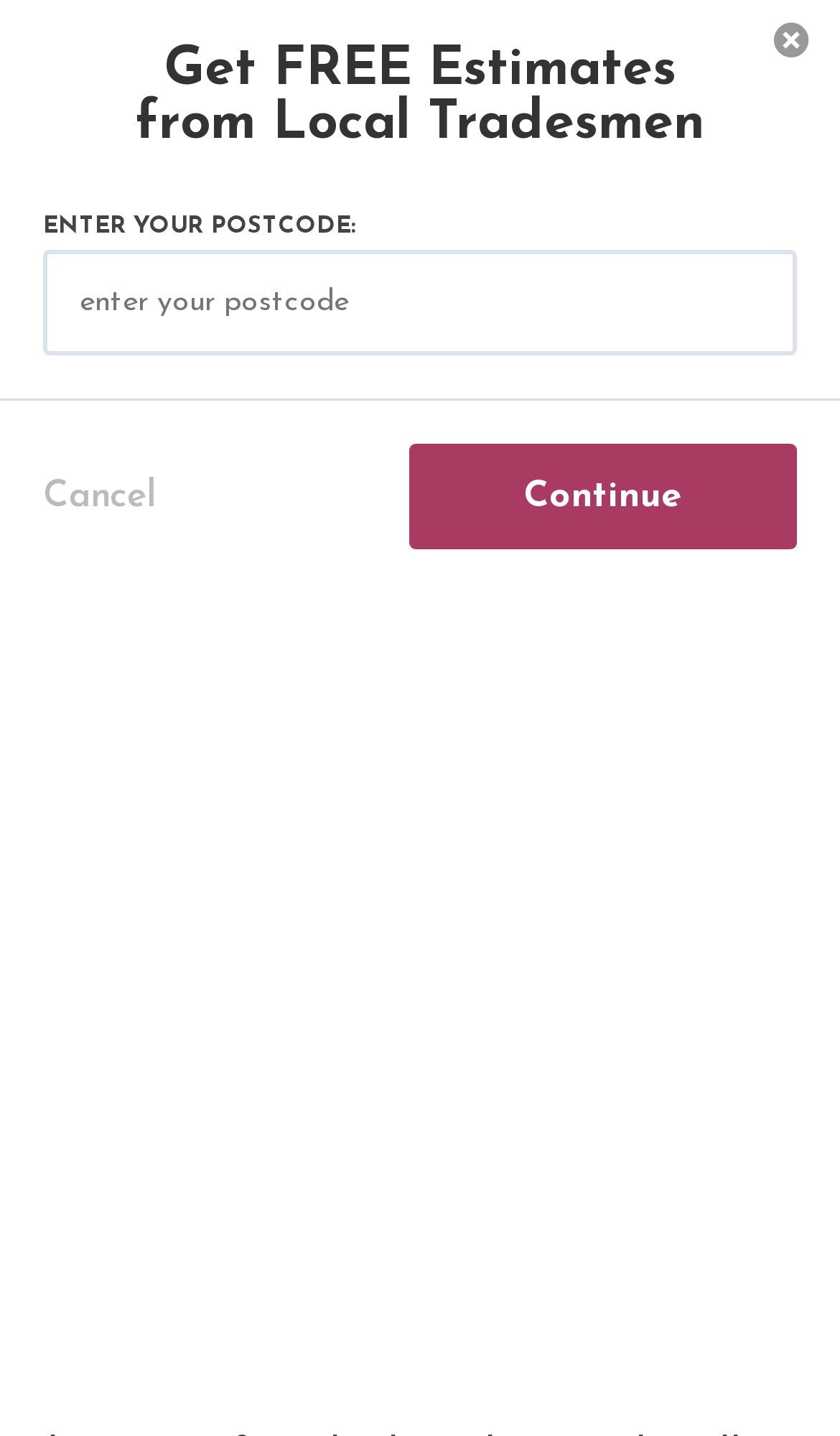Look at the image and give a detailed response to the following question: What are the main sections of this webpage?

The main sections of this webpage are COSTS and EXTENSIONS & CONVERSIONS, which are represented as links at the top of the webpage.